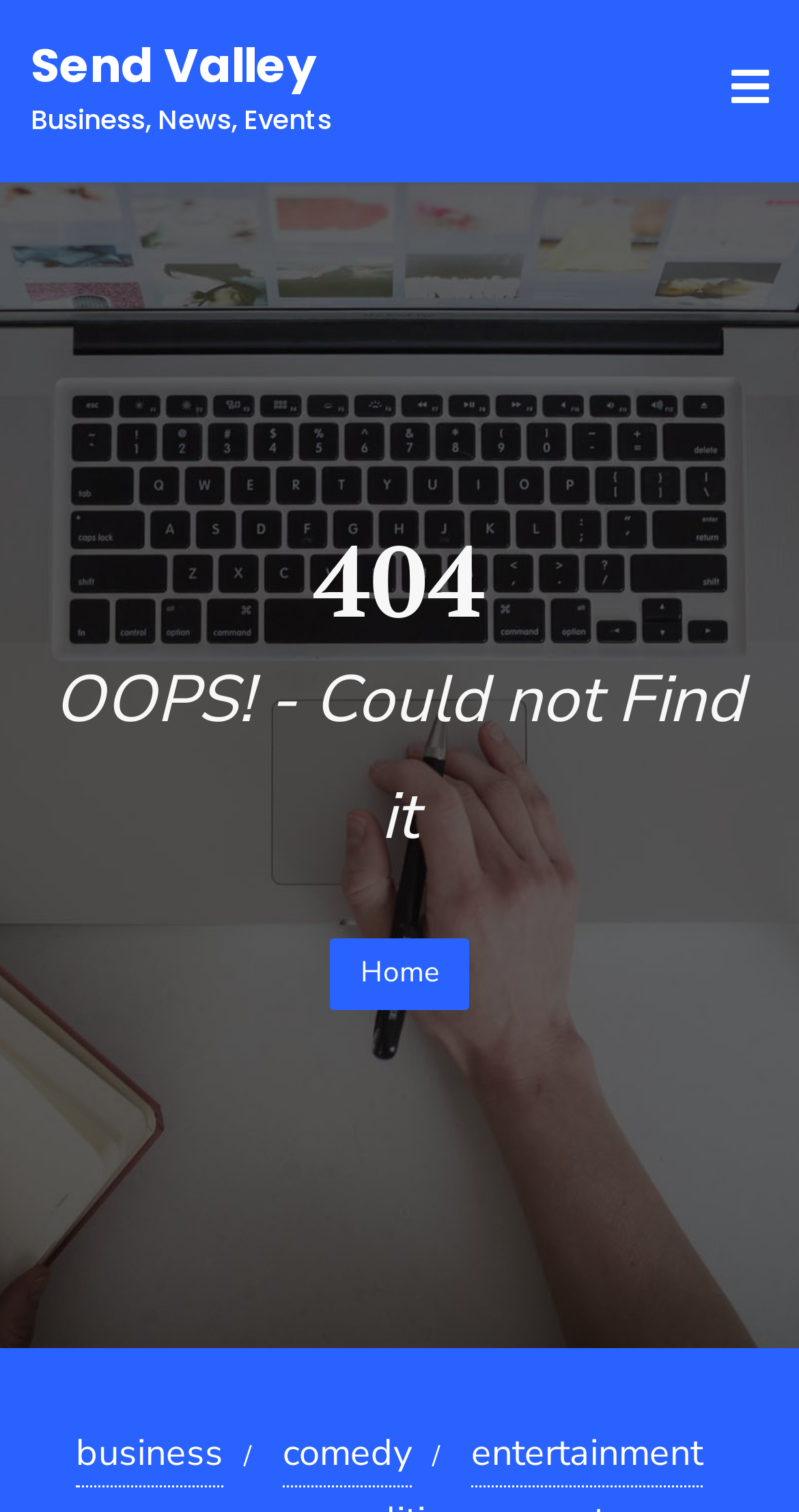Utilize the information from the image to answer the question in detail:
What is the icon on the top right corner?

The icon on the top right corner is a menu icon, which has a popup menu when clicked.